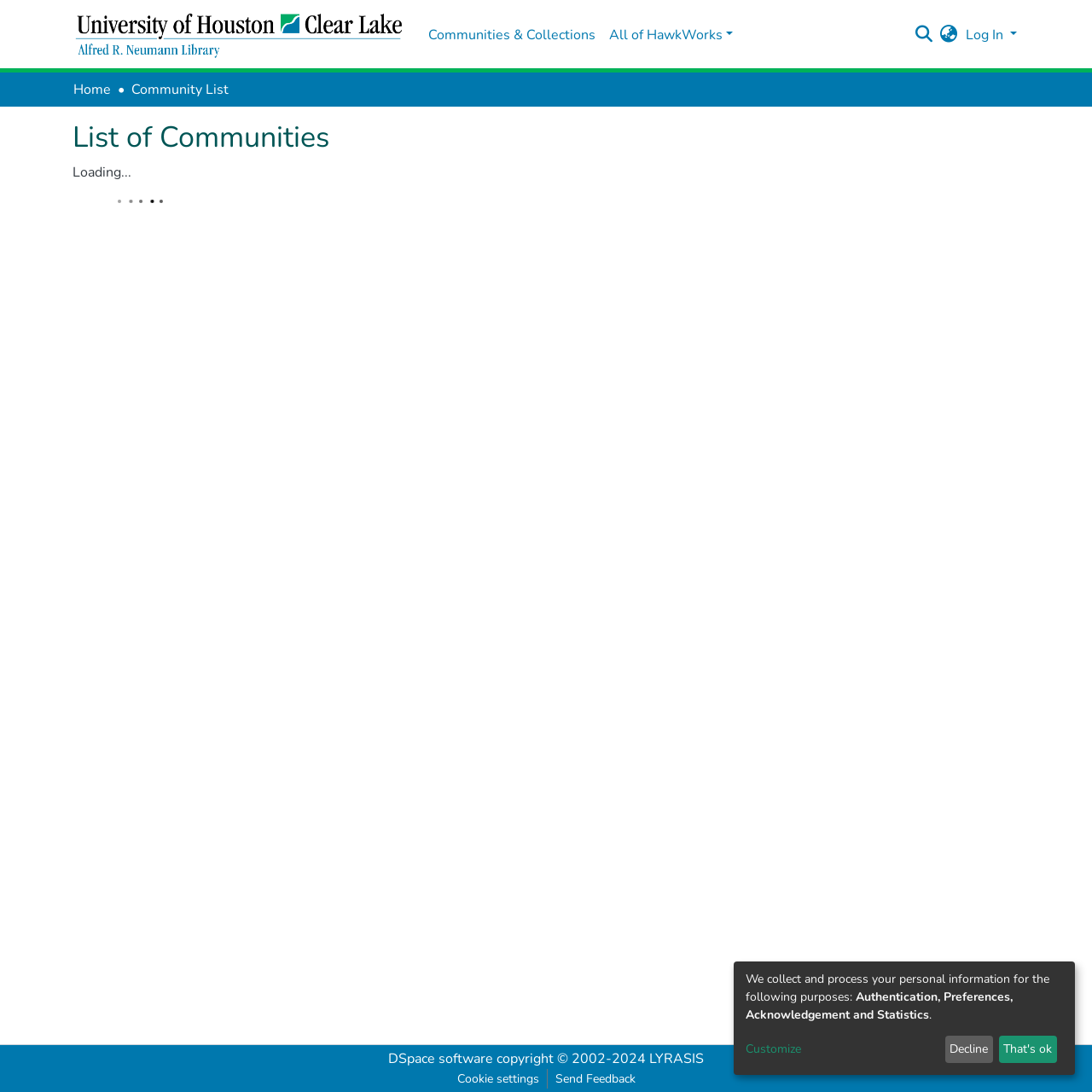Pinpoint the bounding box coordinates of the area that must be clicked to complete this instruction: "Switch language".

[0.859, 0.022, 0.879, 0.041]